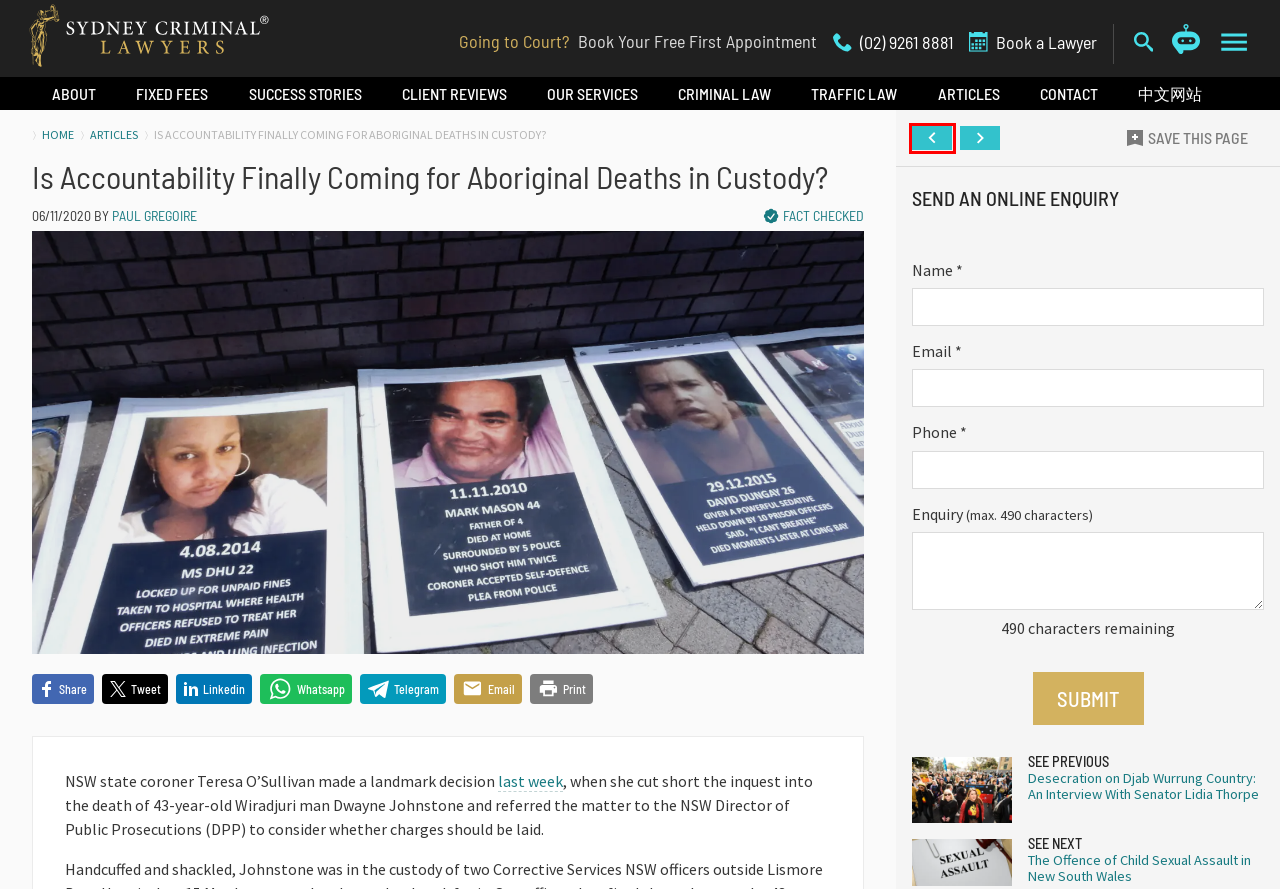Examine the screenshot of a webpage with a red bounding box around a specific UI element. Identify which webpage description best matches the new webpage that appears after clicking the element in the red bounding box. Here are the candidates:
A. Our Criminal & Traffic Law Services | Sydney Criminal Lawyers®
B. Desecration on Djab Wurrung Country: An Interview With Senator Lidia Thorpe
C. Fixed Fees for Sydney Criminal and Traffic Defence Lawyers
D. 澳洲华人社群的刑事律师 | Sydney Criminal Lawyers
E. Contact | Sydney Criminal Lawyers®
F. Traffic Law | Sydney Criminal Lawyers®
G. Paul Gregoire
H. Sydney's Best Defence Lawyers | Sydney Criminal Lawyers®

B